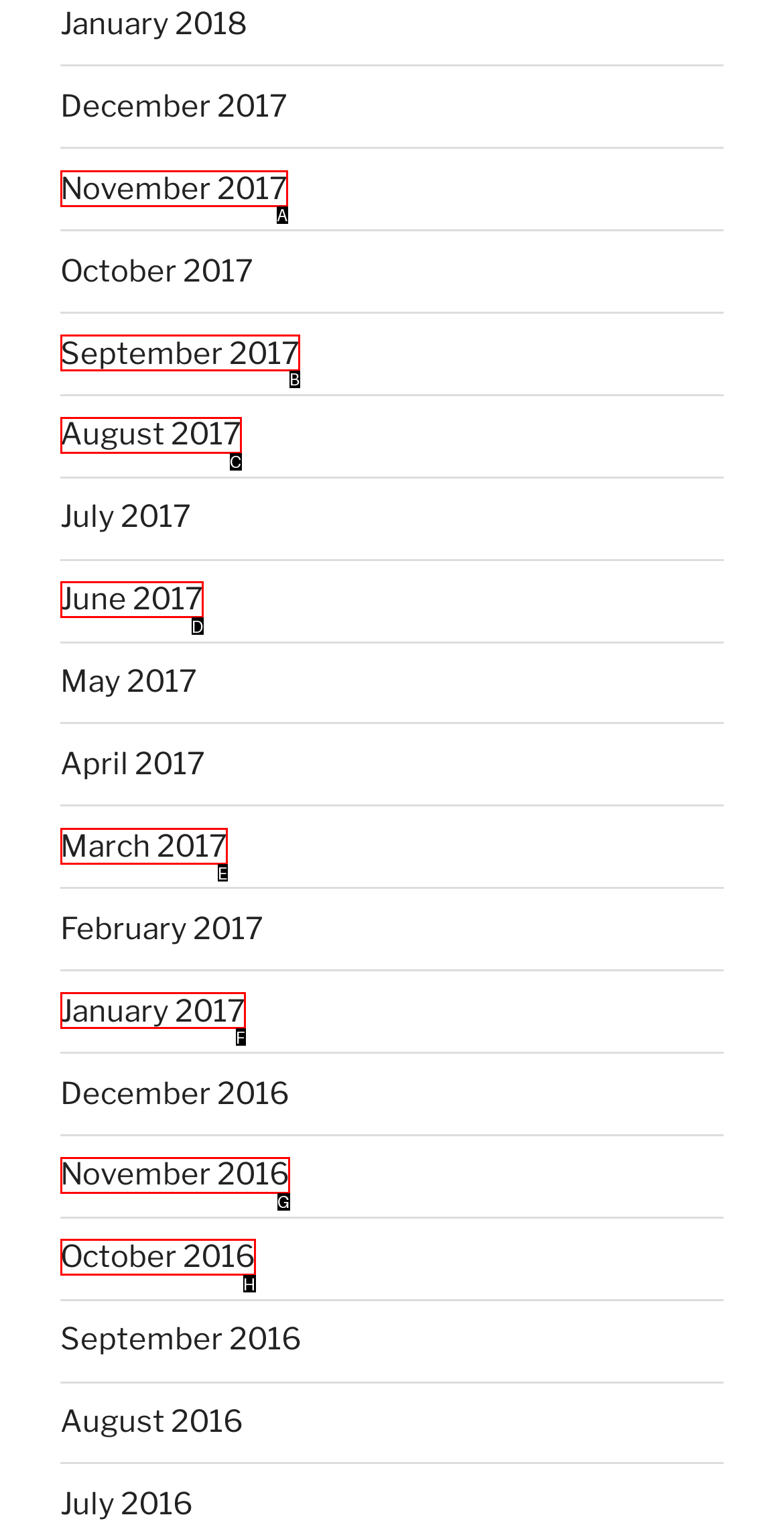Determine the option that aligns with this description: August 2017
Reply with the option's letter directly.

C